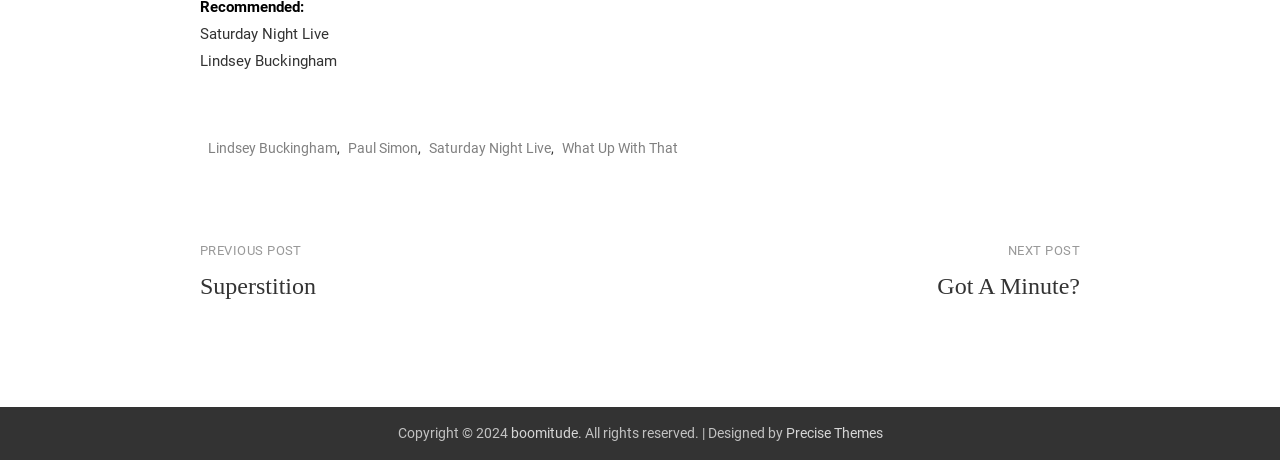From the given element description: "Previous Post SuperstitionPrevious Post", find the bounding box for the UI element. Provide the coordinates as four float numbers between 0 and 1, in the order [left, top, right, bottom].

[0.156, 0.524, 0.5, 0.662]